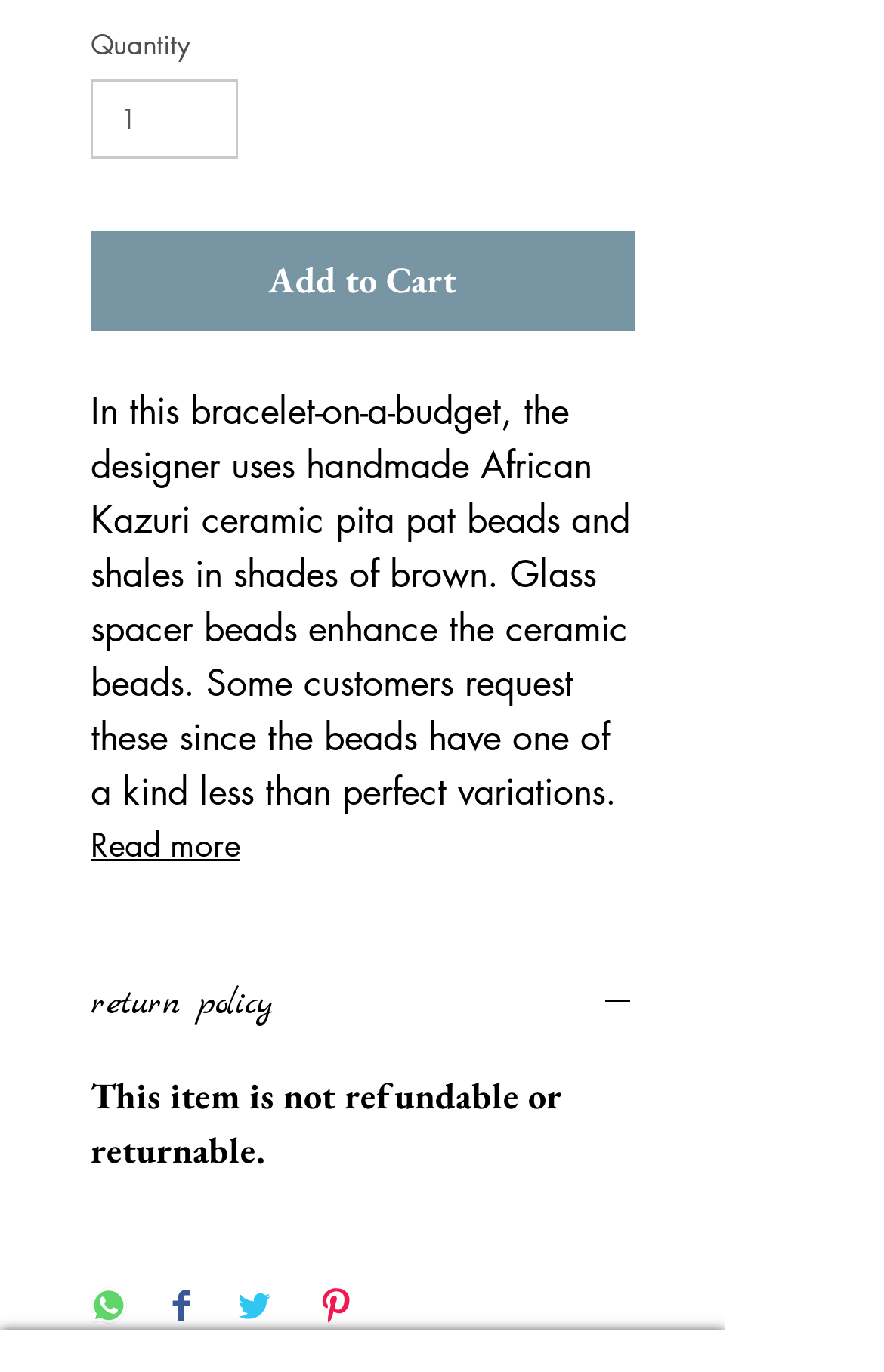Pinpoint the bounding box coordinates of the clickable element needed to complete the instruction: "Enter quantity". The coordinates should be provided as four float numbers between 0 and 1: [left, top, right, bottom].

[0.103, 0.058, 0.27, 0.116]